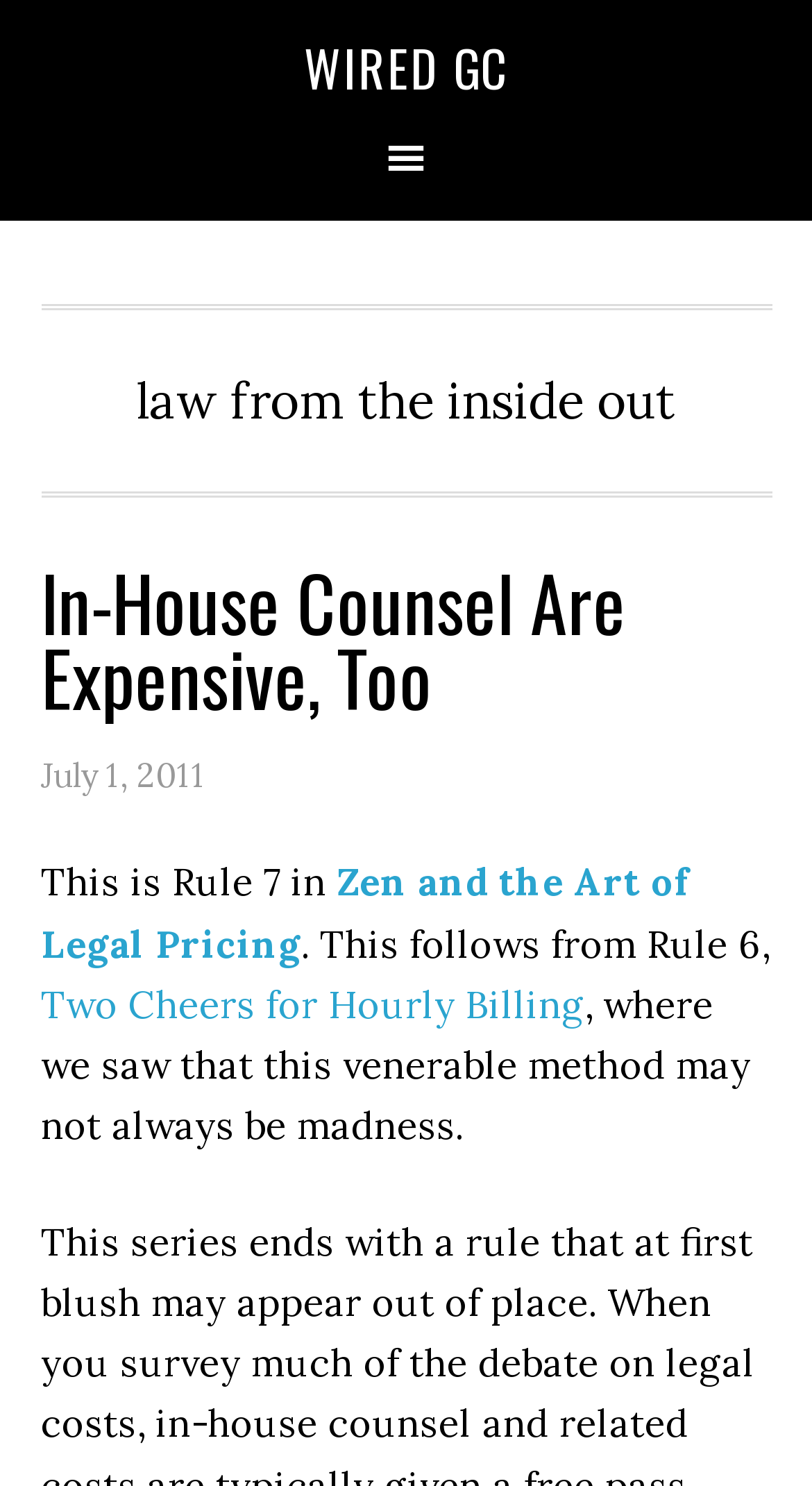Find the coordinates for the bounding box of the element with this description: "Two Cheers for Hourly Billing".

[0.05, 0.66, 0.719, 0.692]